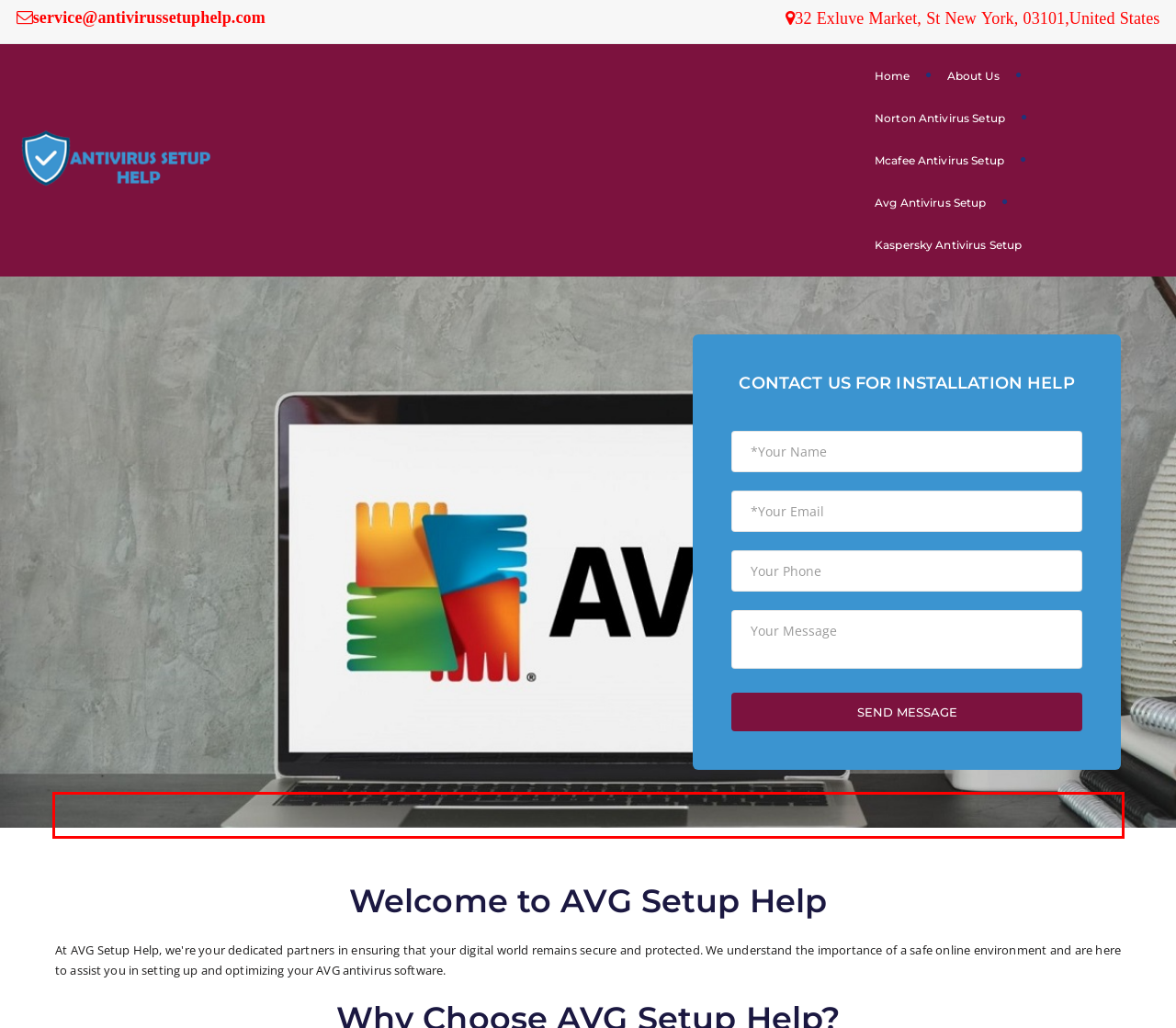You have a screenshot of a webpage with a UI element highlighted by a red bounding box. Use OCR to obtain the text within this highlighted area.

At AVG Setup Help, we're your dedicated partners in ensuring that your digital world remains secure and protected. We understand the importance of a safe online environment and are here to assist you in setting up and optimizing your AVG antivirus software.